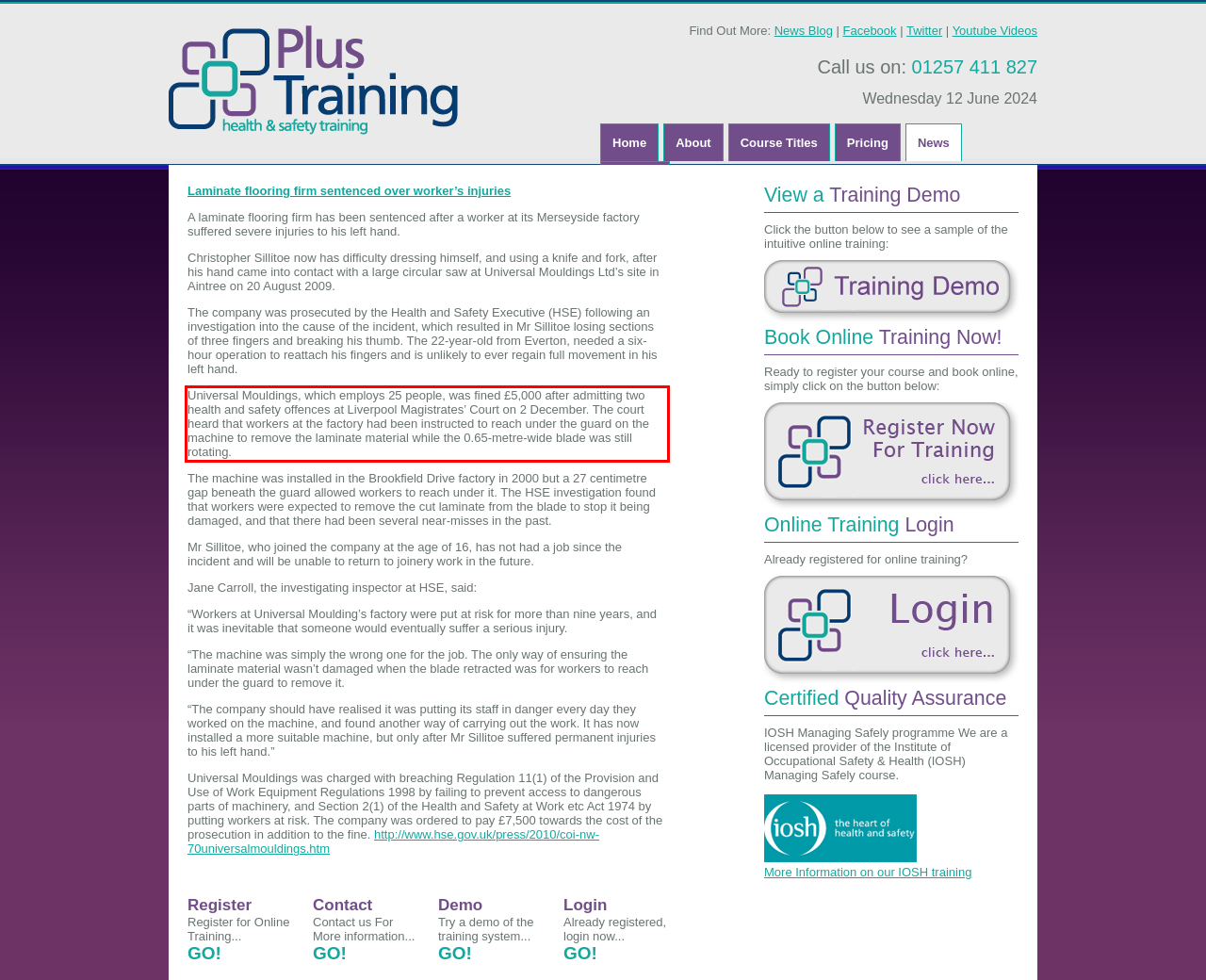View the screenshot of the webpage and identify the UI element surrounded by a red bounding box. Extract the text contained within this red bounding box.

Universal Mouldings, which employs 25 people, was fined £5,000 after admitting two health and safety offences at Liverpool Magistrates’ Court on 2 December. The court heard that workers at the factory had been instructed to reach under the guard on the machine to remove the laminate material while the 0.65-metre-wide blade was still rotating.